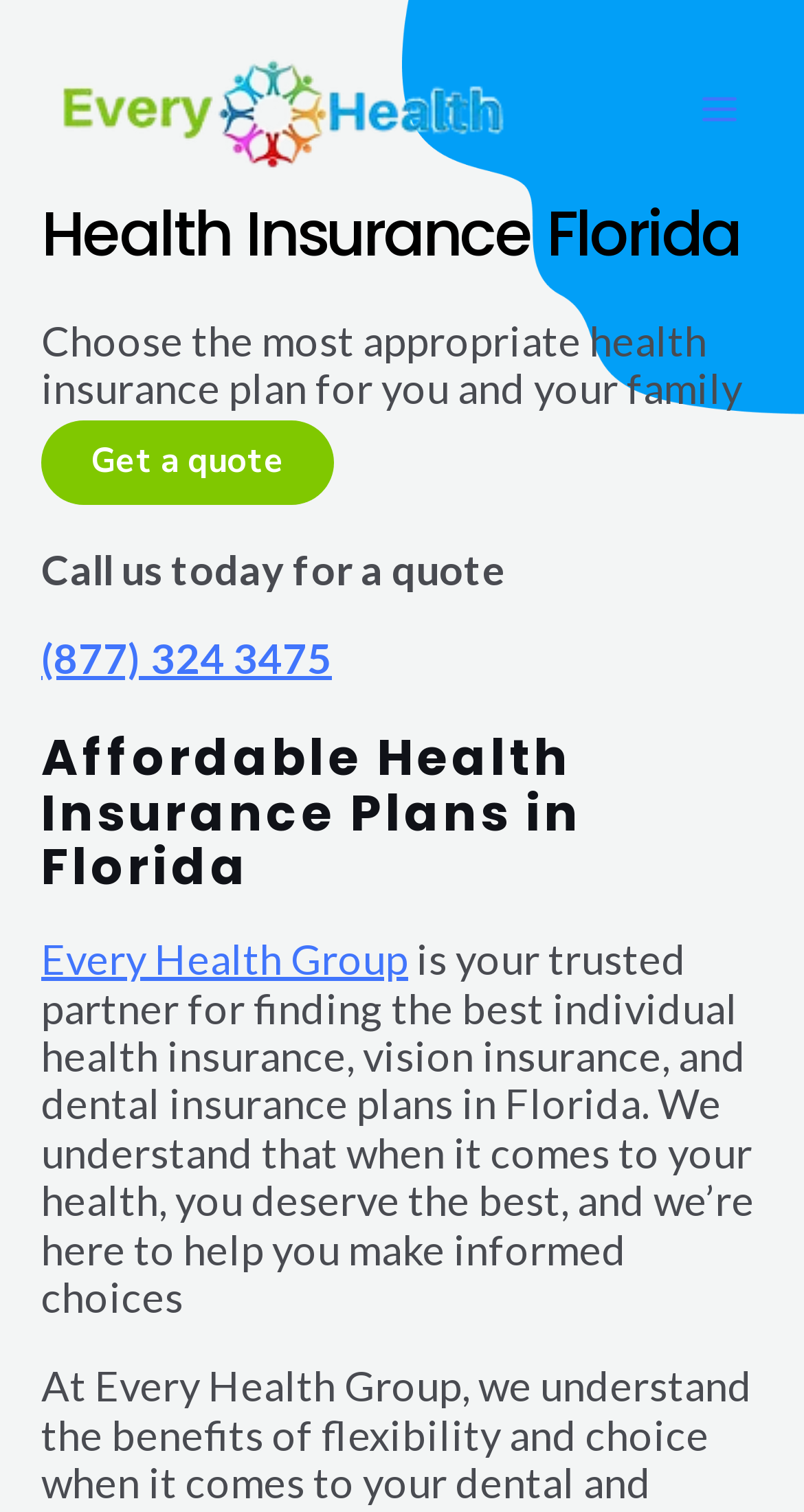Identify and provide the main heading of the webpage.

Affordable Health Insurance Plans in Florida